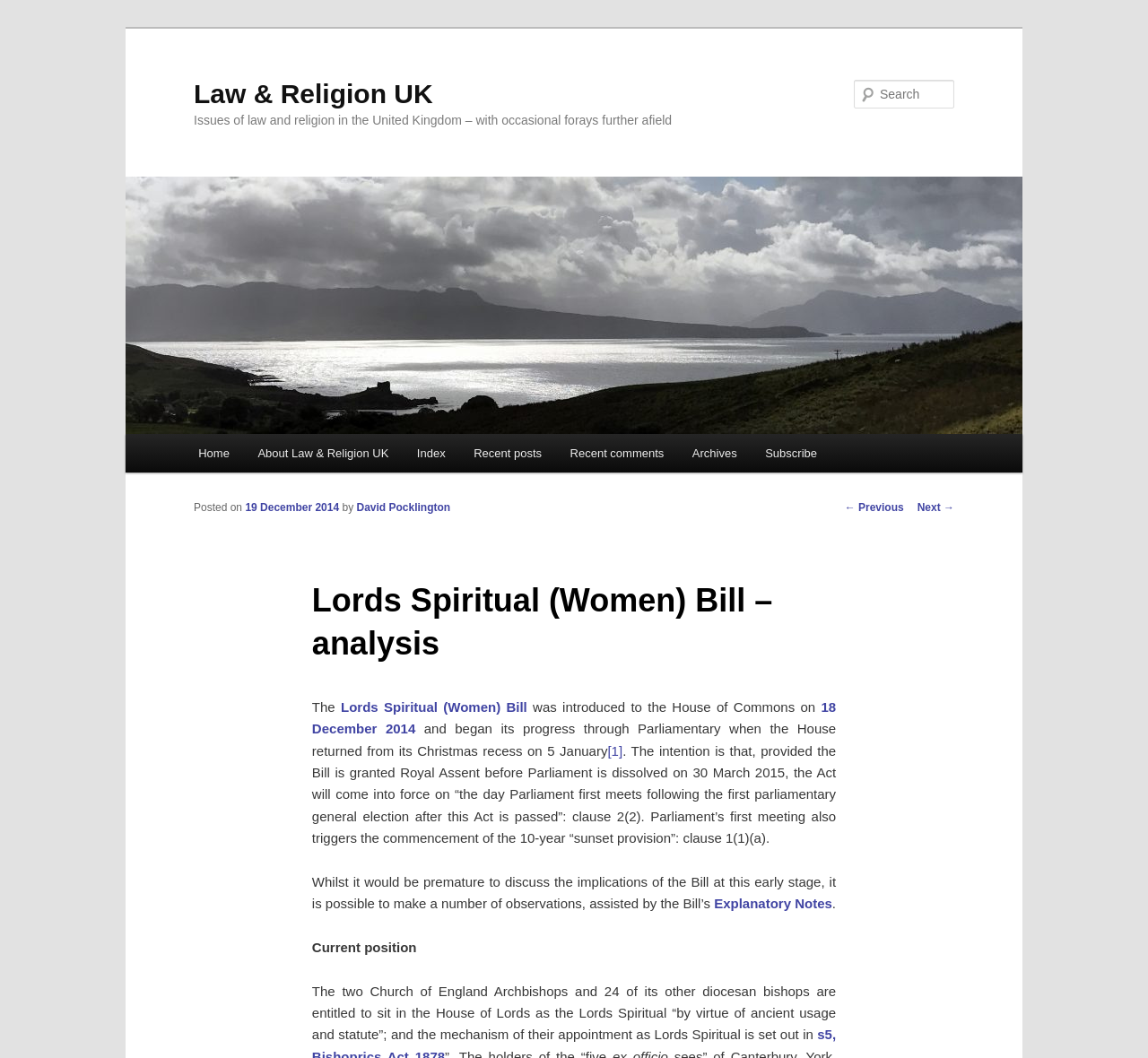What is the purpose of the Lords Spiritual (Women) Bill?
Please provide a single word or phrase based on the screenshot.

To change the composition of the House of Lords